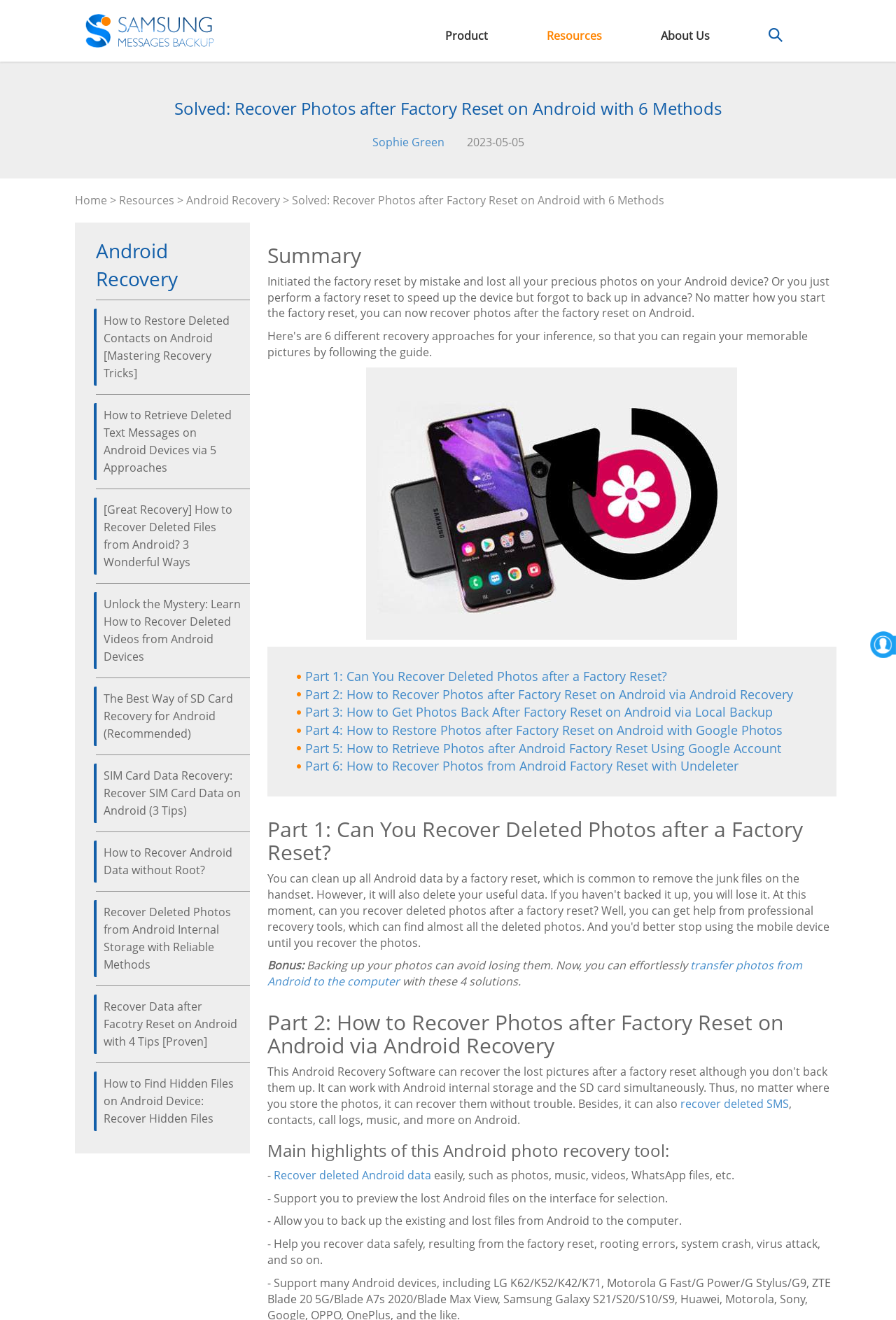Identify the bounding box coordinates of the clickable region to carry out the given instruction: "Click on the 'Product' link".

[0.466, 0.016, 0.576, 0.038]